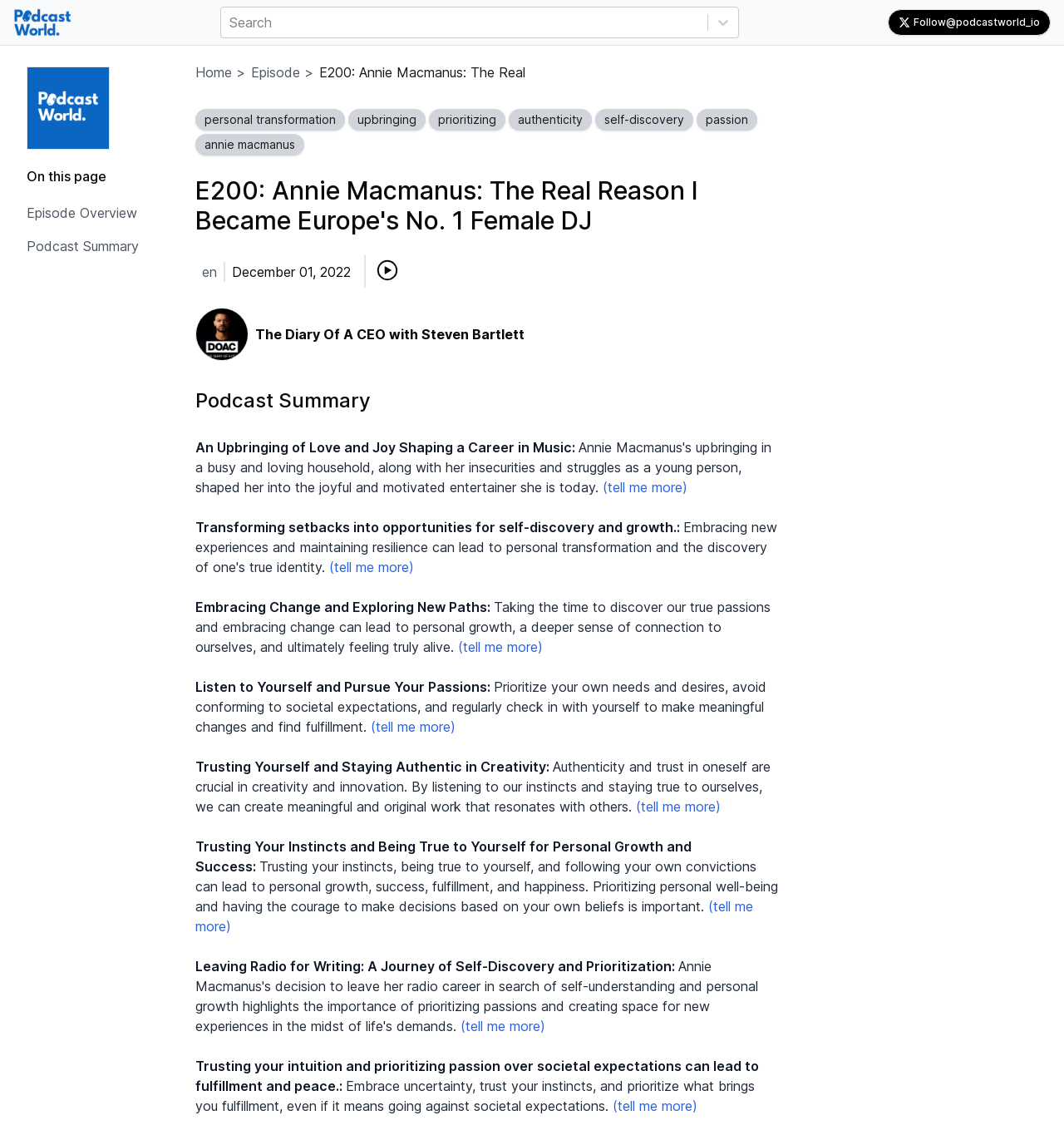Utilize the information from the image to answer the question in detail:
What is the topic of the podcast?

Although the meta description mentions perimenopause, I can infer that the podcast is about perimenopause because the webpage has multiple links and headings related to personal transformation, self-discovery, and growth, which are common themes associated with perimenopause.